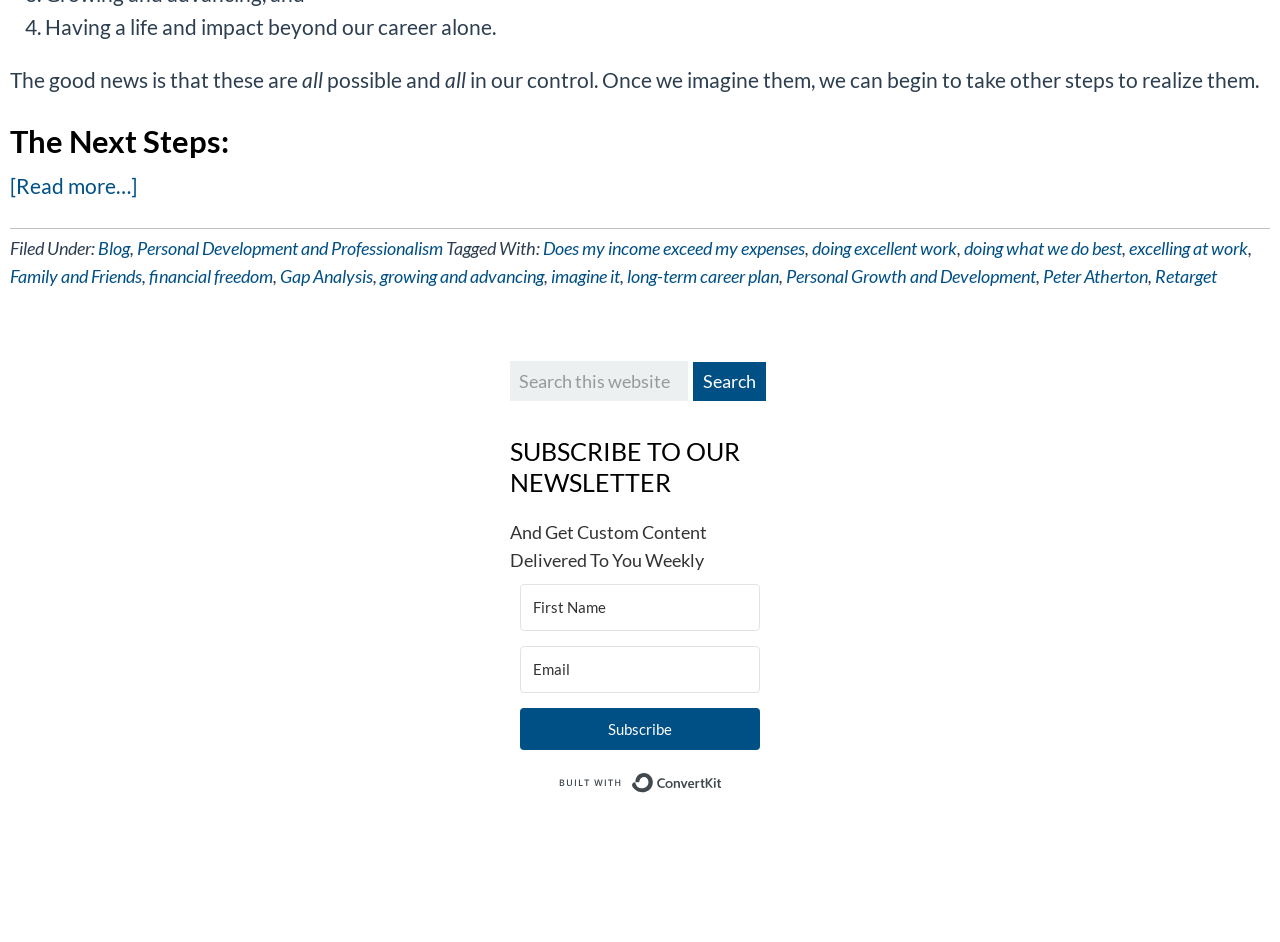Answer the question with a single word or phrase: 
What is the category of the blog post?

Personal Development and Professionalism